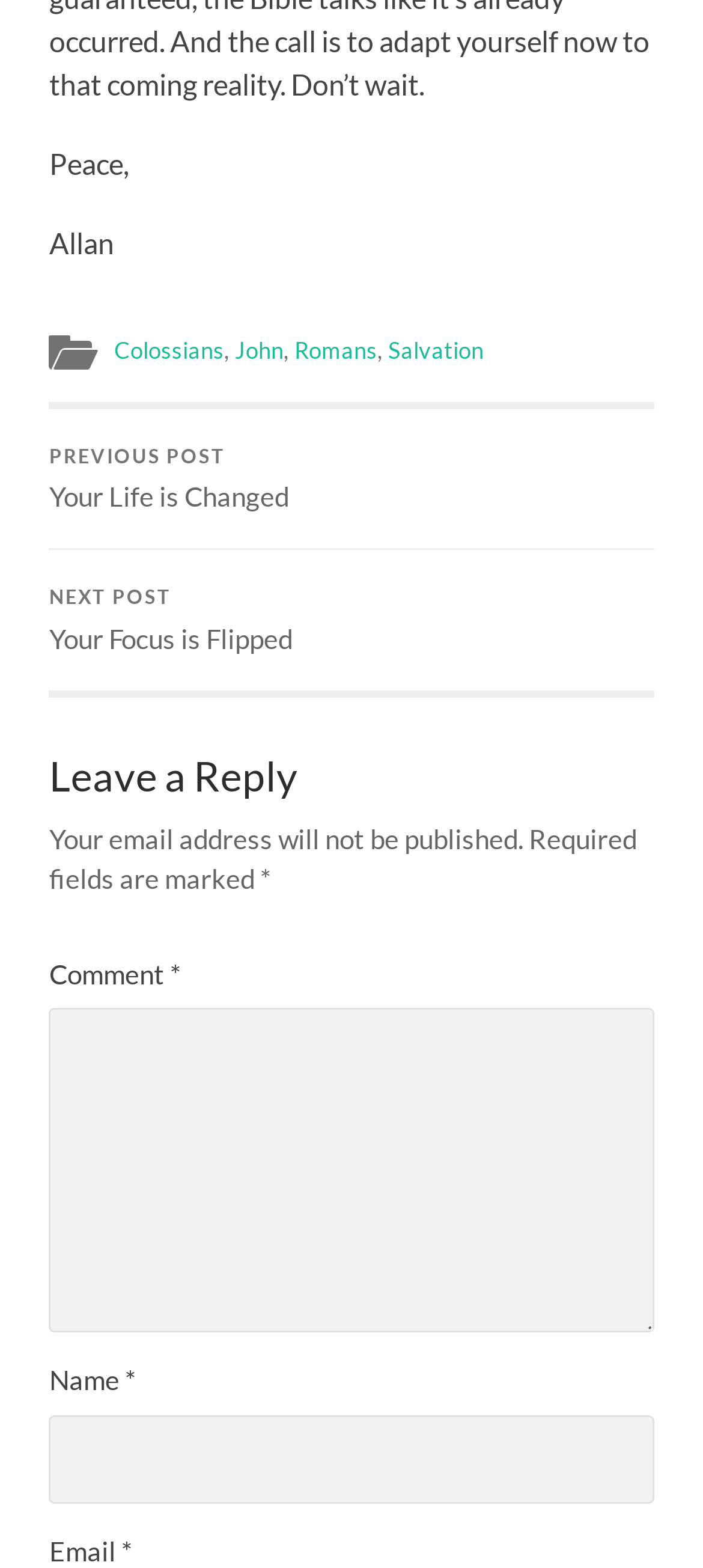Please identify the bounding box coordinates of the region to click in order to complete the task: "Fill in your name". The coordinates must be four float numbers between 0 and 1, specified as [left, top, right, bottom].

[0.07, 0.903, 0.93, 0.959]